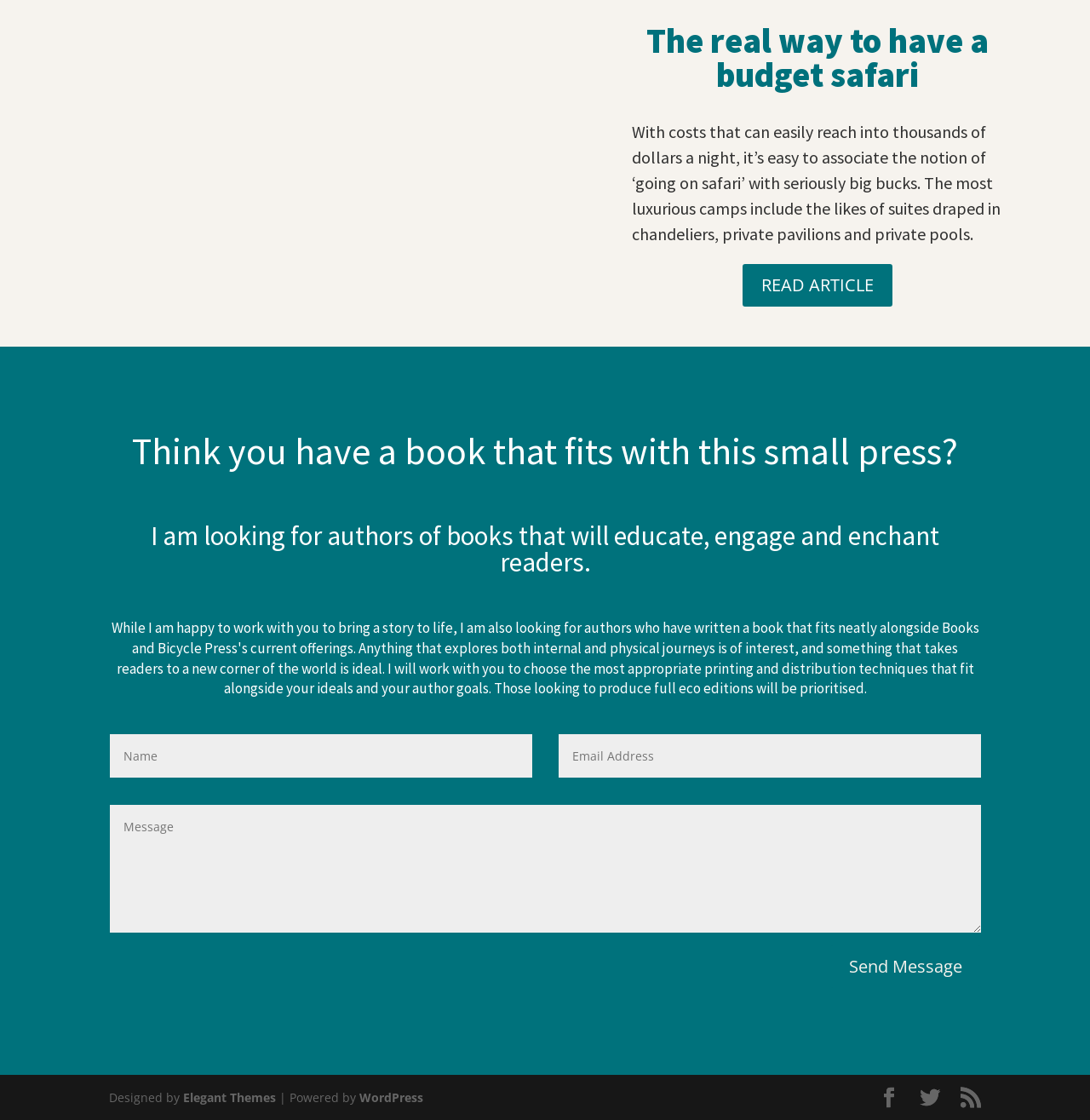Please determine the bounding box coordinates of the element's region to click for the following instruction: "Send a message".

[0.762, 0.844, 0.9, 0.882]